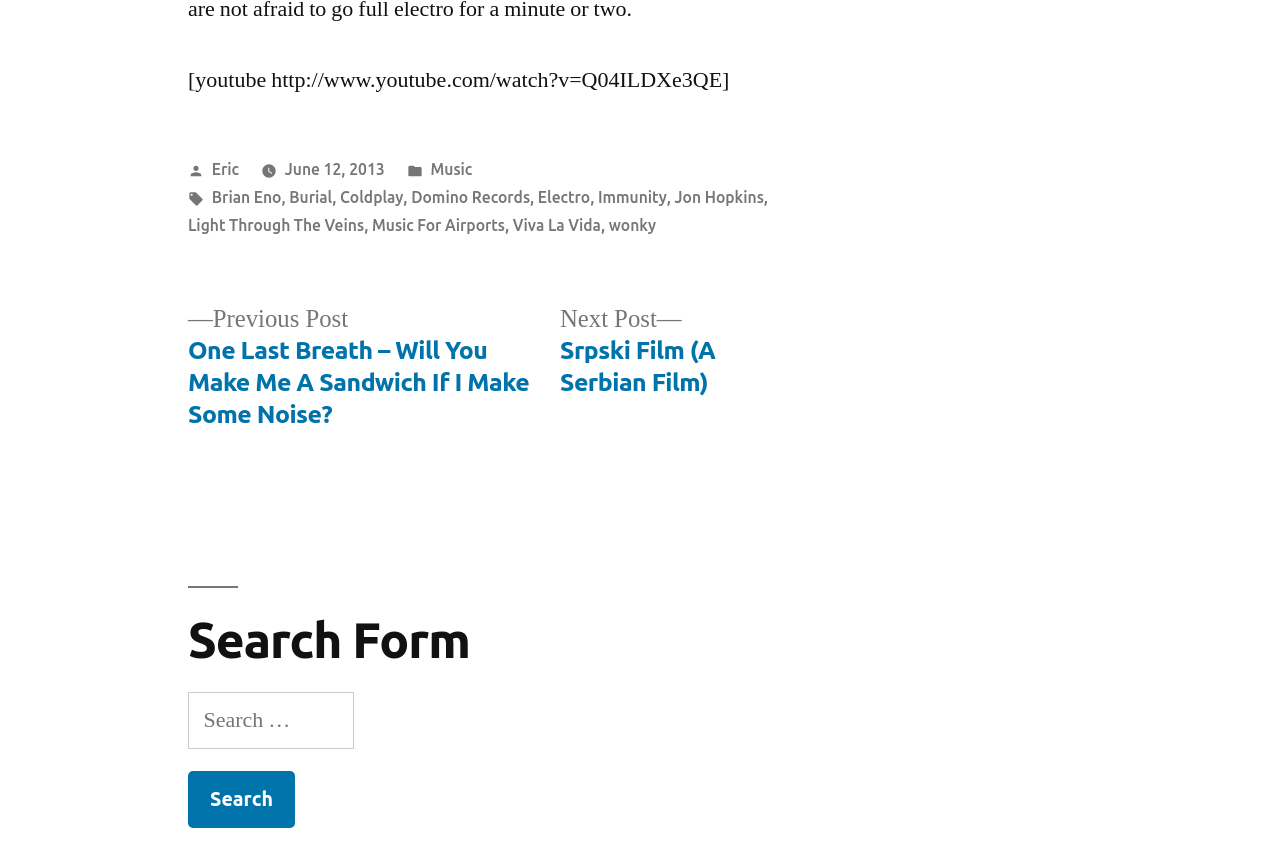Find and provide the bounding box coordinates for the UI element described with: "Miracles".

None